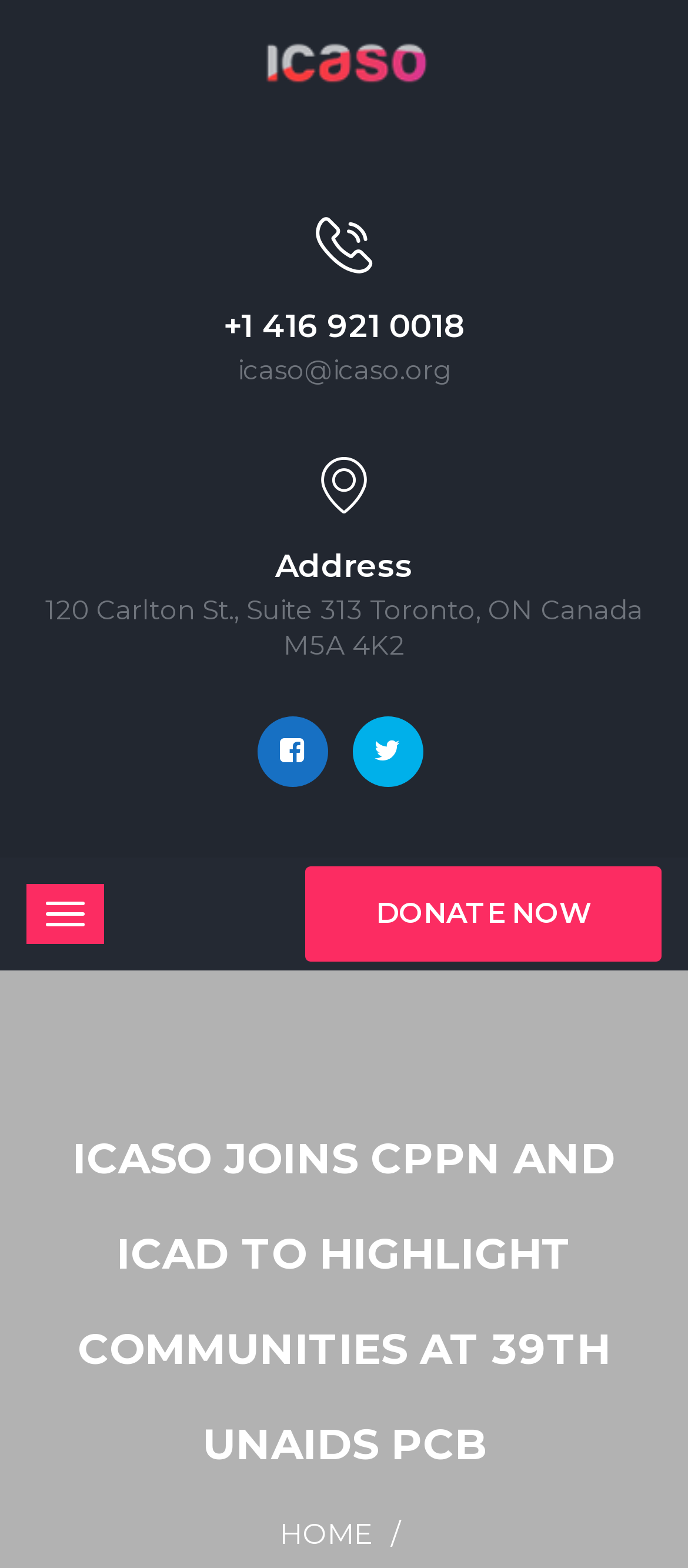Please provide a brief answer to the question using only one word or phrase: 
What is the email address of ICASO?

icaso@icaso.org